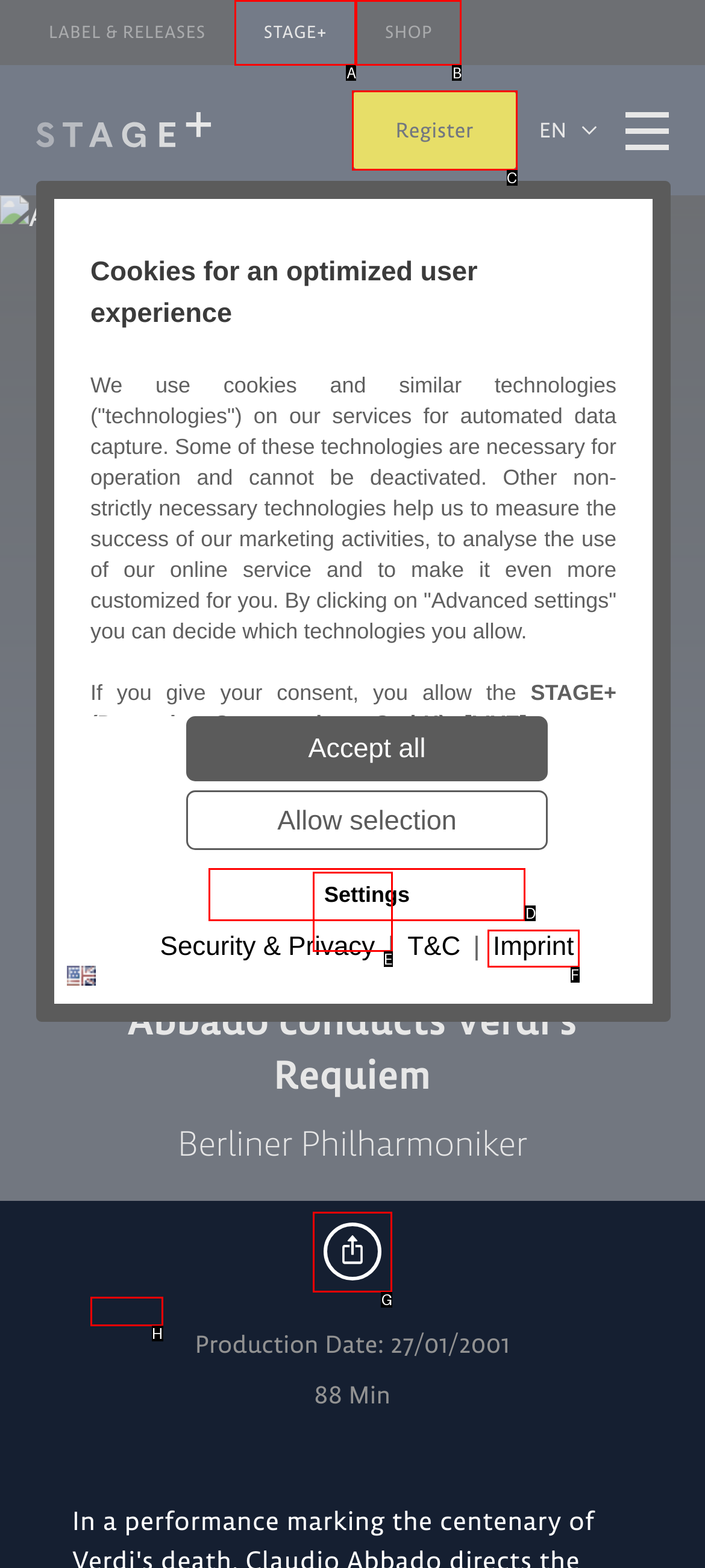Identify the correct option to click in order to complete this task: Click the 'Share' button
Answer with the letter of the chosen option directly.

G